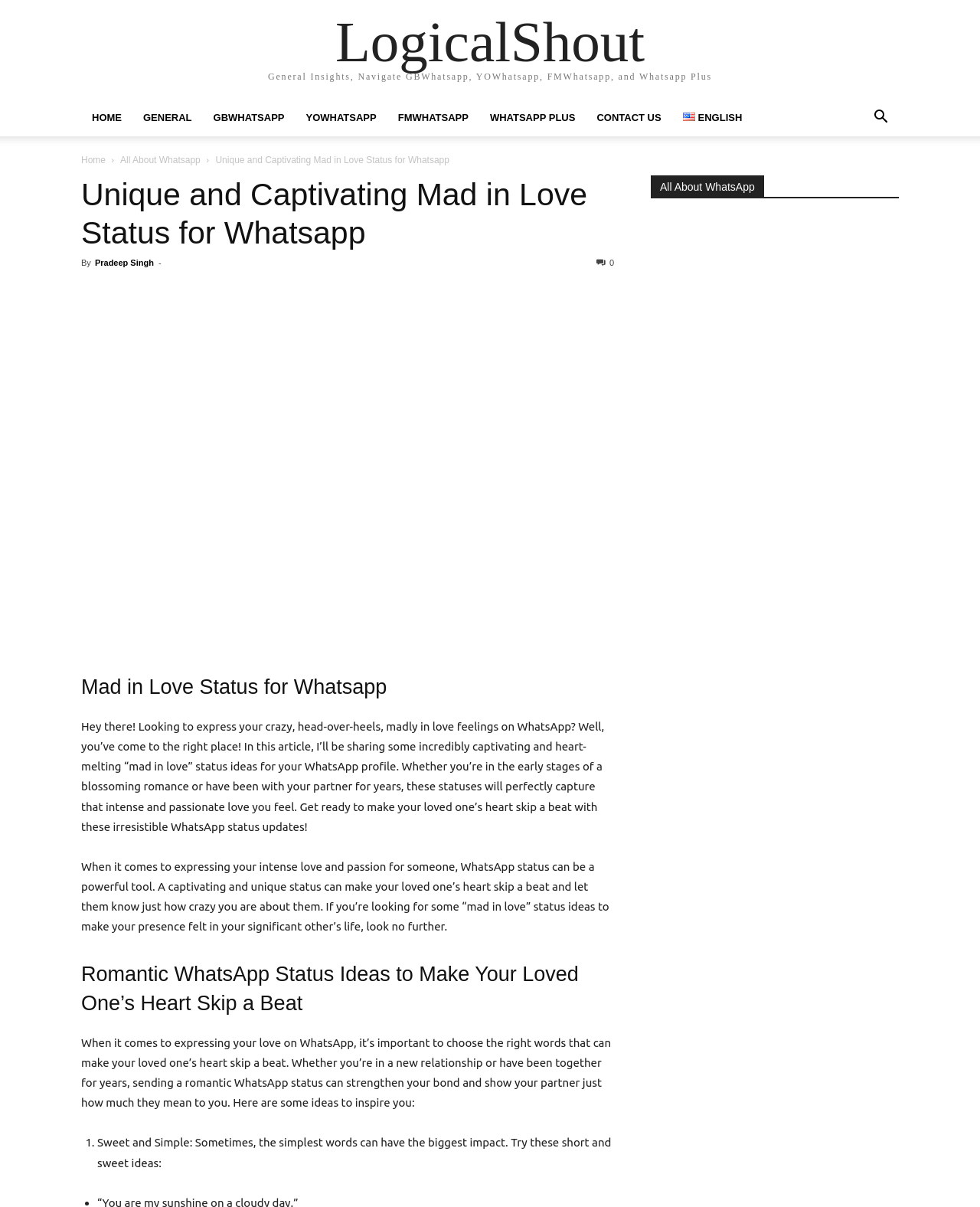What is the topic of this article?
Analyze the image and provide a thorough answer to the question.

The topic of this article can be determined by reading the heading 'Unique and Captivating Mad in Love Status for Whatsapp' and the introductory paragraph which mentions expressing crazy, head-over-heels, madly in love feelings on WhatsApp.